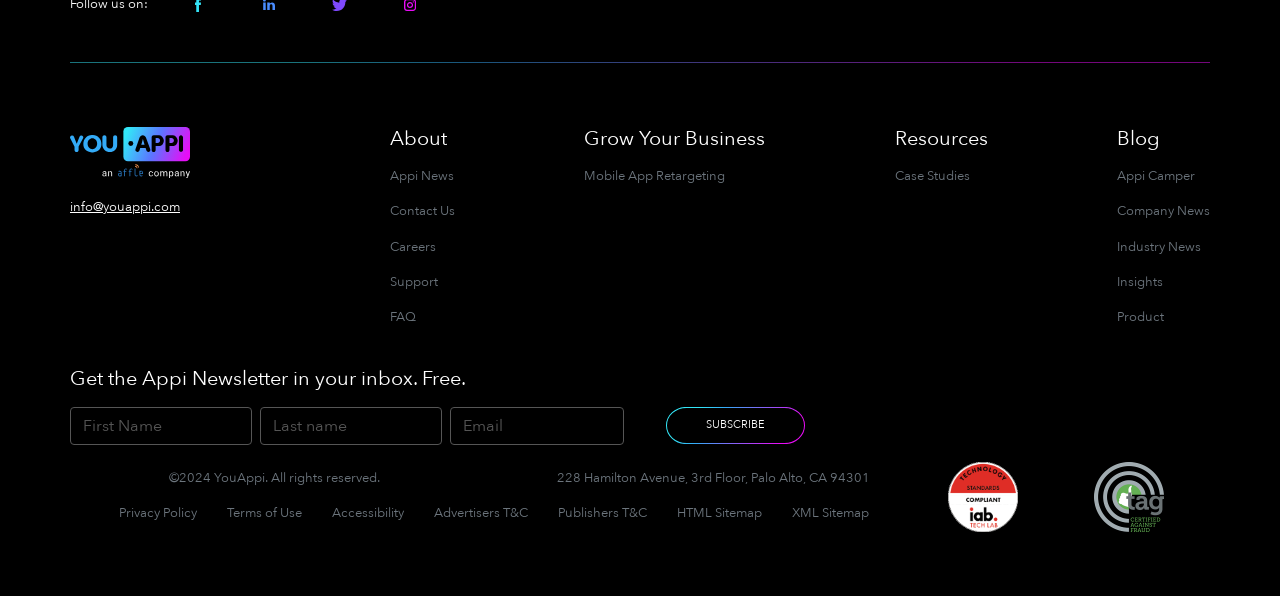Identify the bounding box coordinates of the section to be clicked to complete the task described by the following instruction: "Subscribe to the newsletter". The coordinates should be four float numbers between 0 and 1, formatted as [left, top, right, bottom].

[0.52, 0.683, 0.629, 0.745]